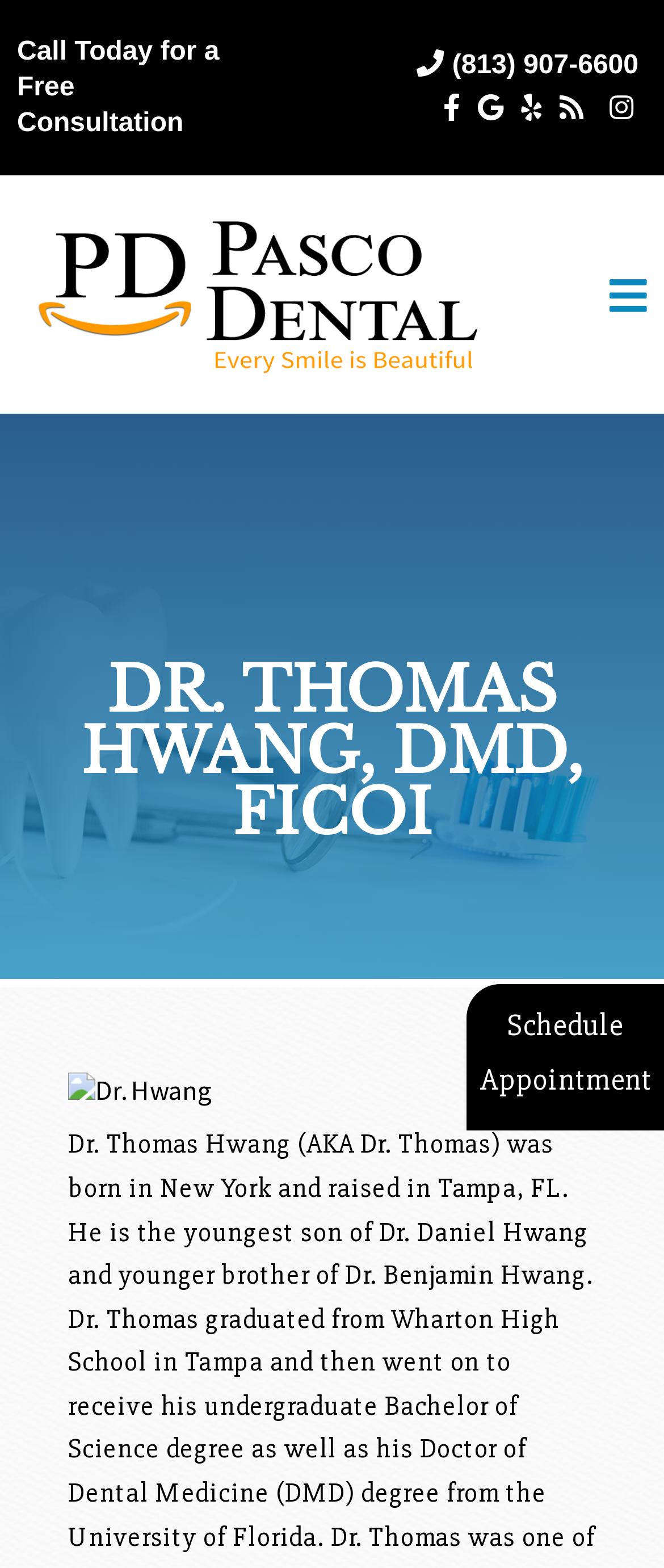Determine the coordinates of the bounding box that should be clicked to complete the instruction: "Visit the home page". The coordinates should be represented by four float numbers between 0 and 1: [left, top, right, bottom].

[0.026, 0.234, 0.748, 0.252]